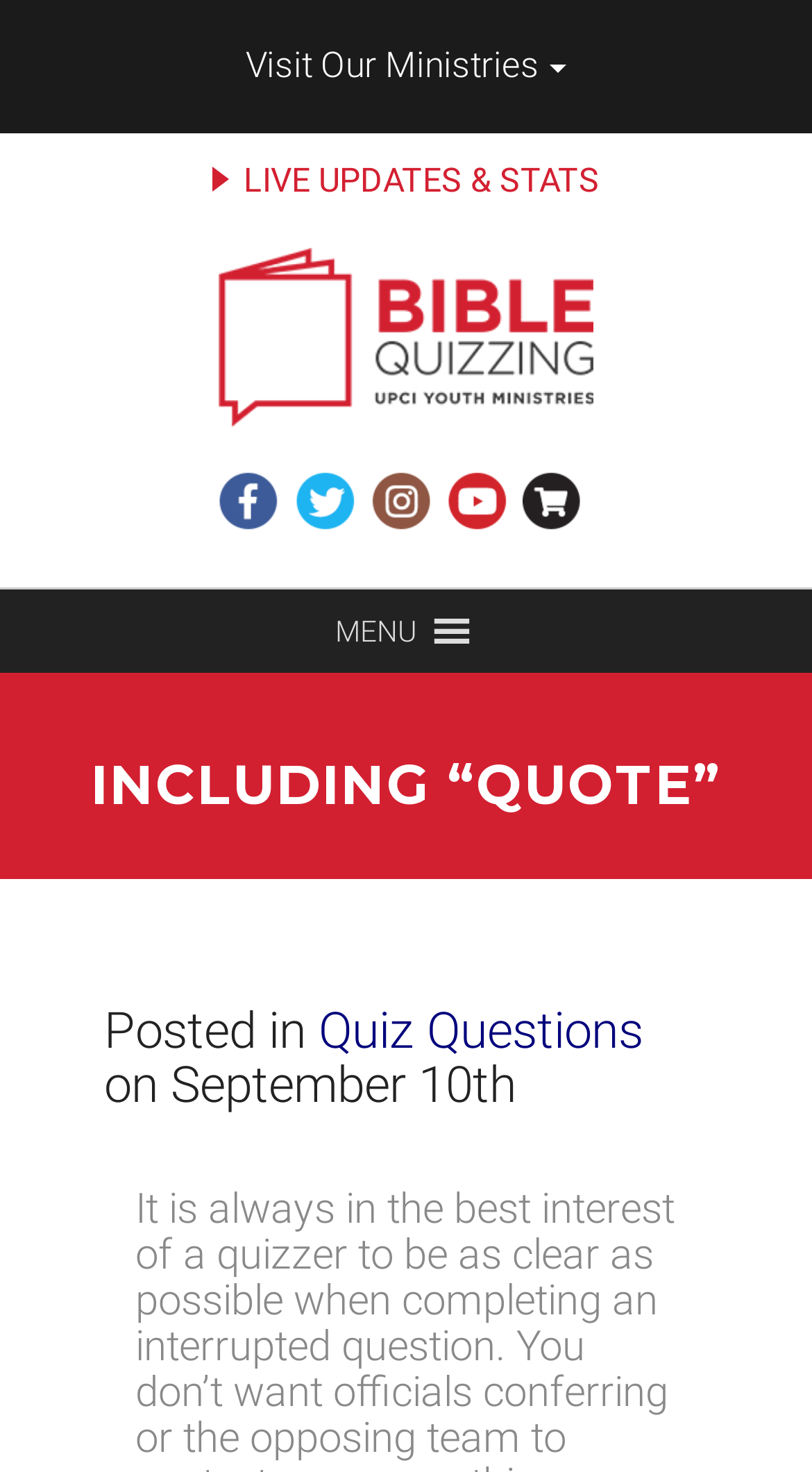Show the bounding box coordinates of the element that should be clicked to complete the task: "Visit LIVE UPDATES & STATS".

[0.262, 0.108, 0.738, 0.135]